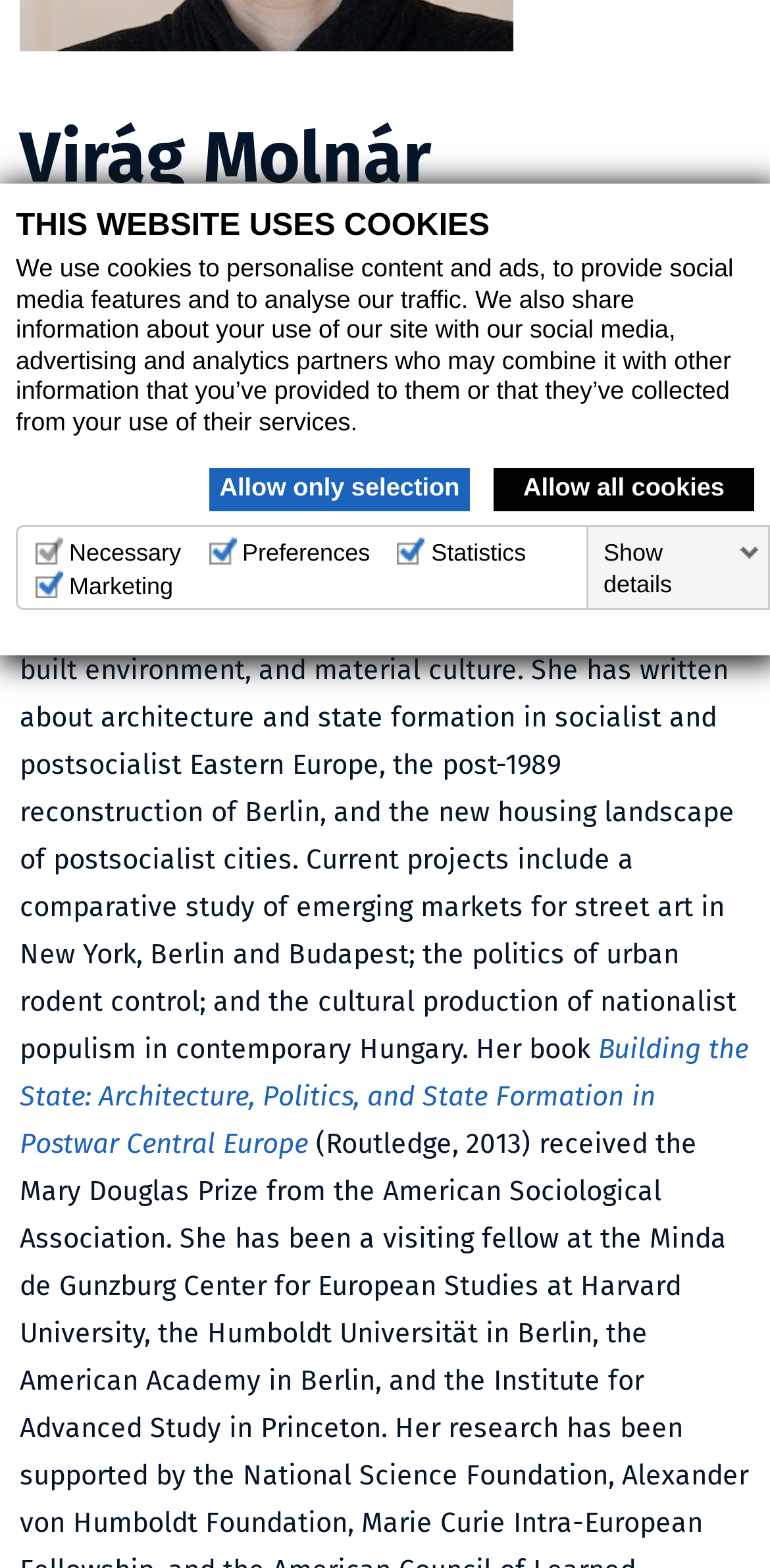Find and provide the bounding box coordinates for the UI element described here: "Allow only selection". The coordinates should be given as four float numbers between 0 and 1: [left, top, right, bottom].

[0.272, 0.298, 0.61, 0.326]